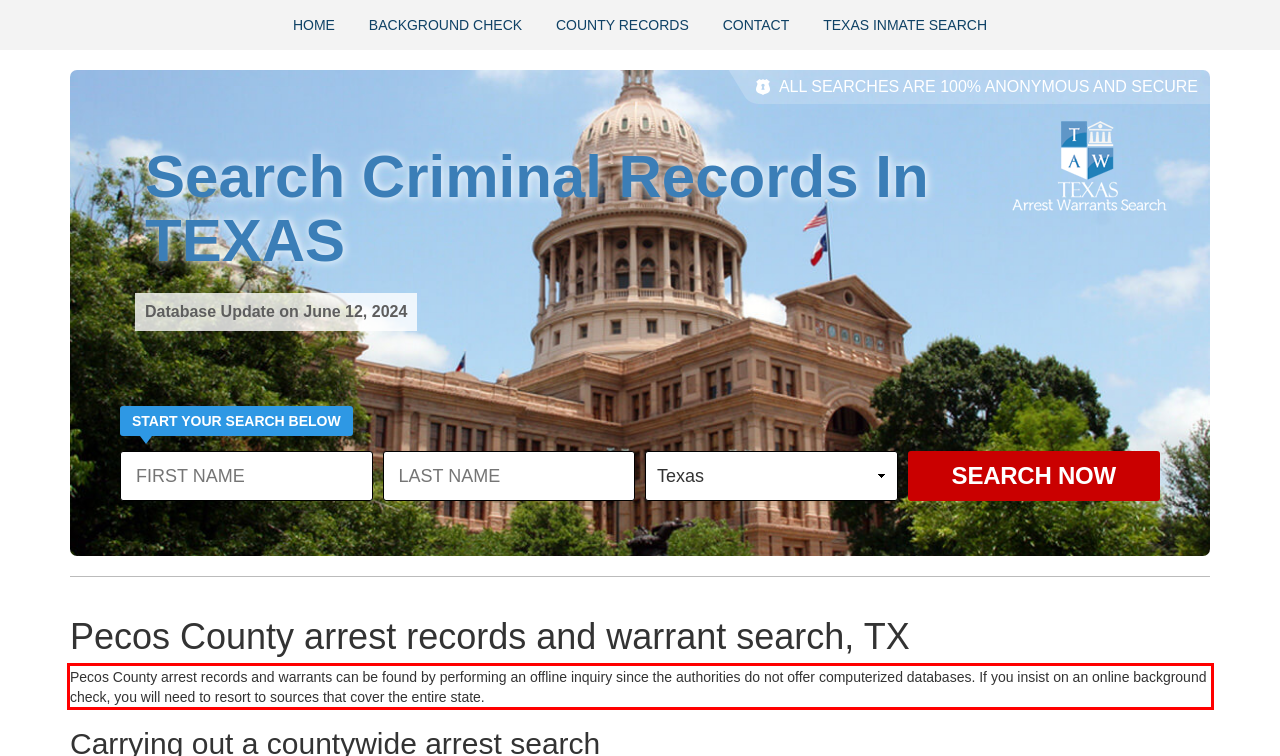Within the provided webpage screenshot, find the red rectangle bounding box and perform OCR to obtain the text content.

Pecos County arrest records and warrants can be found by performing an offline inquiry since the authorities do not offer computerized databases. If you insist on an online background check, you will need to resort to sources that cover the entire state.